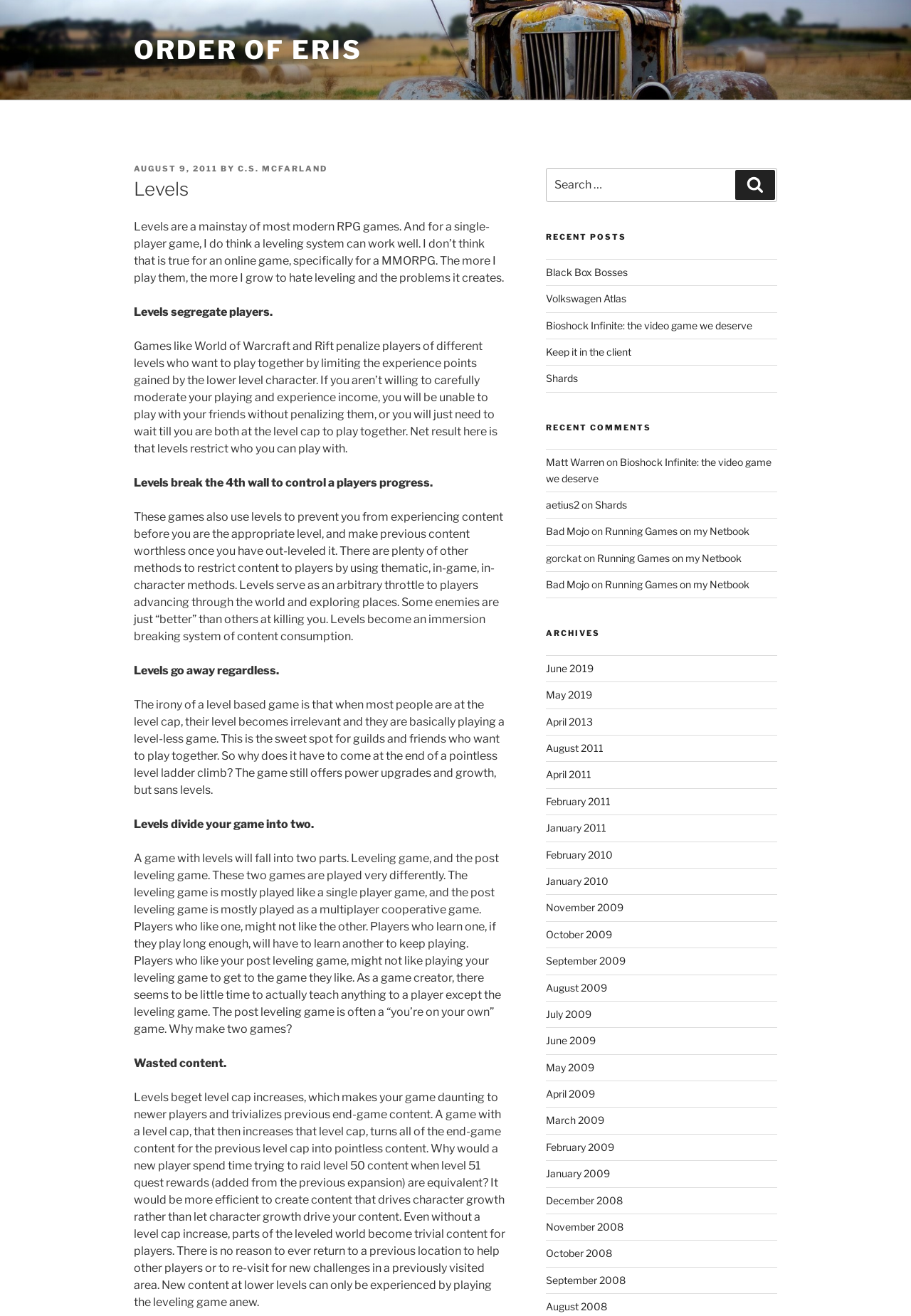Who is the author of the blog post?
Could you answer the question with a detailed and thorough explanation?

The author of the blog post is 'C.S. McFarland' which is indicated by the link element with the text 'C.S. McFarland' below the 'Posted on' date.